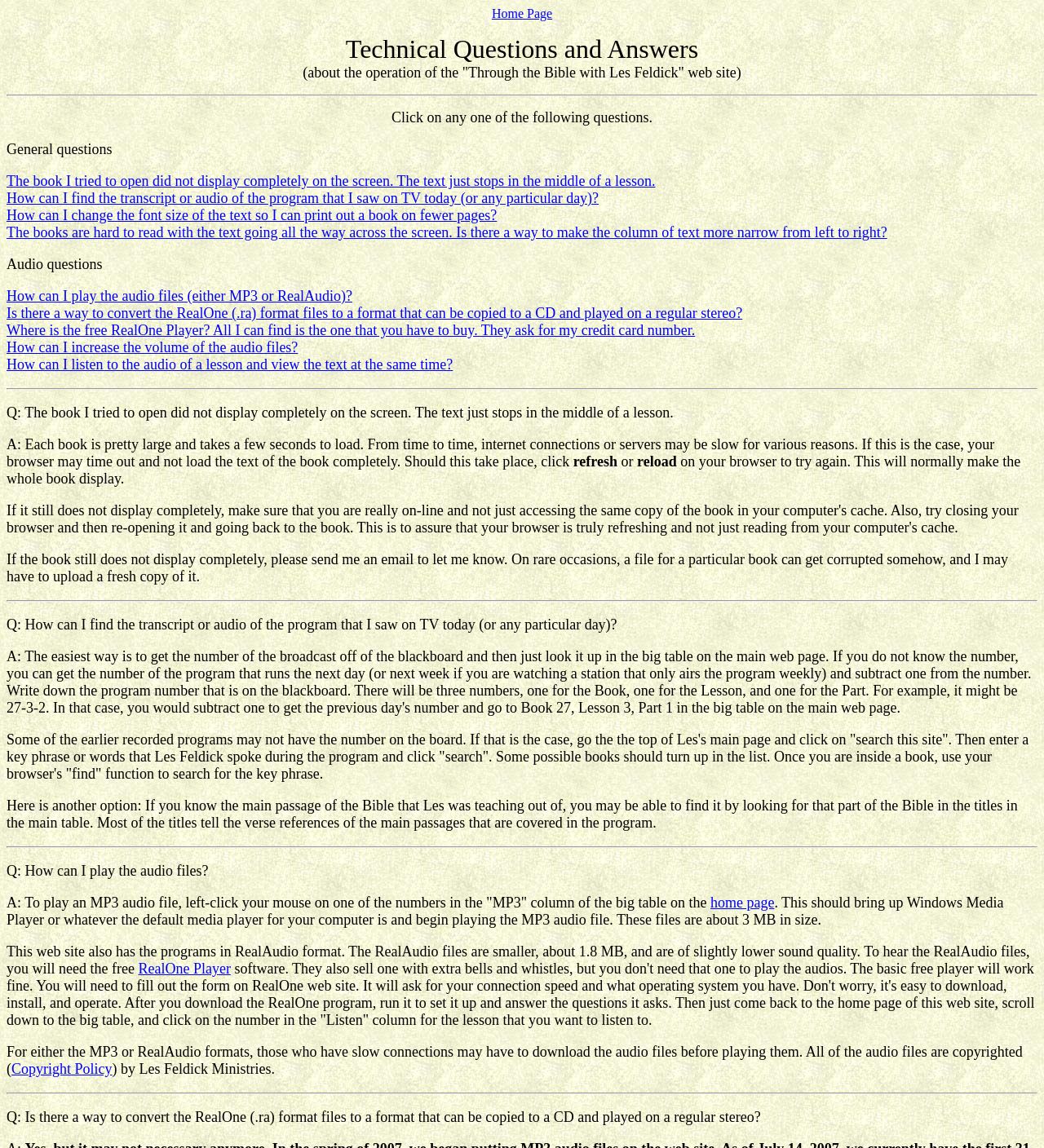Kindly determine the bounding box coordinates for the area that needs to be clicked to execute this instruction: "Click on 'How can I play the audio files (either MP3 or RealAudio)?'".

[0.006, 0.251, 0.337, 0.265]